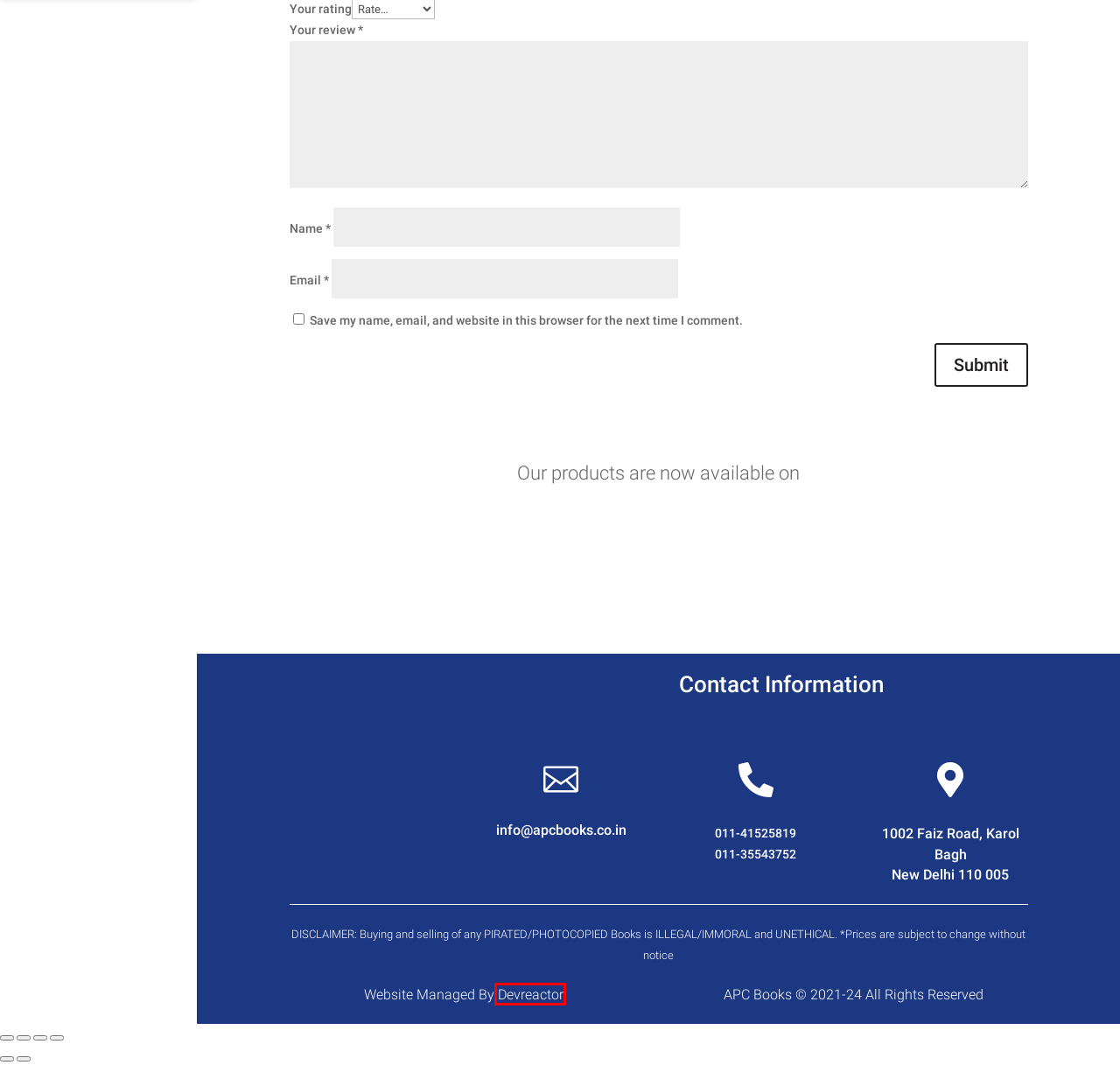Given a webpage screenshot with a UI element marked by a red bounding box, choose the description that best corresponds to the new webpage that will appear after clicking the element. The candidates are:
A. Contact | APC Books
B. Workshop | APC Books
C. APC Books | Avichal Publishing Company
D. news | APC Books
E. School Books | APC Books
F. Work With Us | APC Books
G. Portal Home - Devreactor
H. Library | APC Books

G